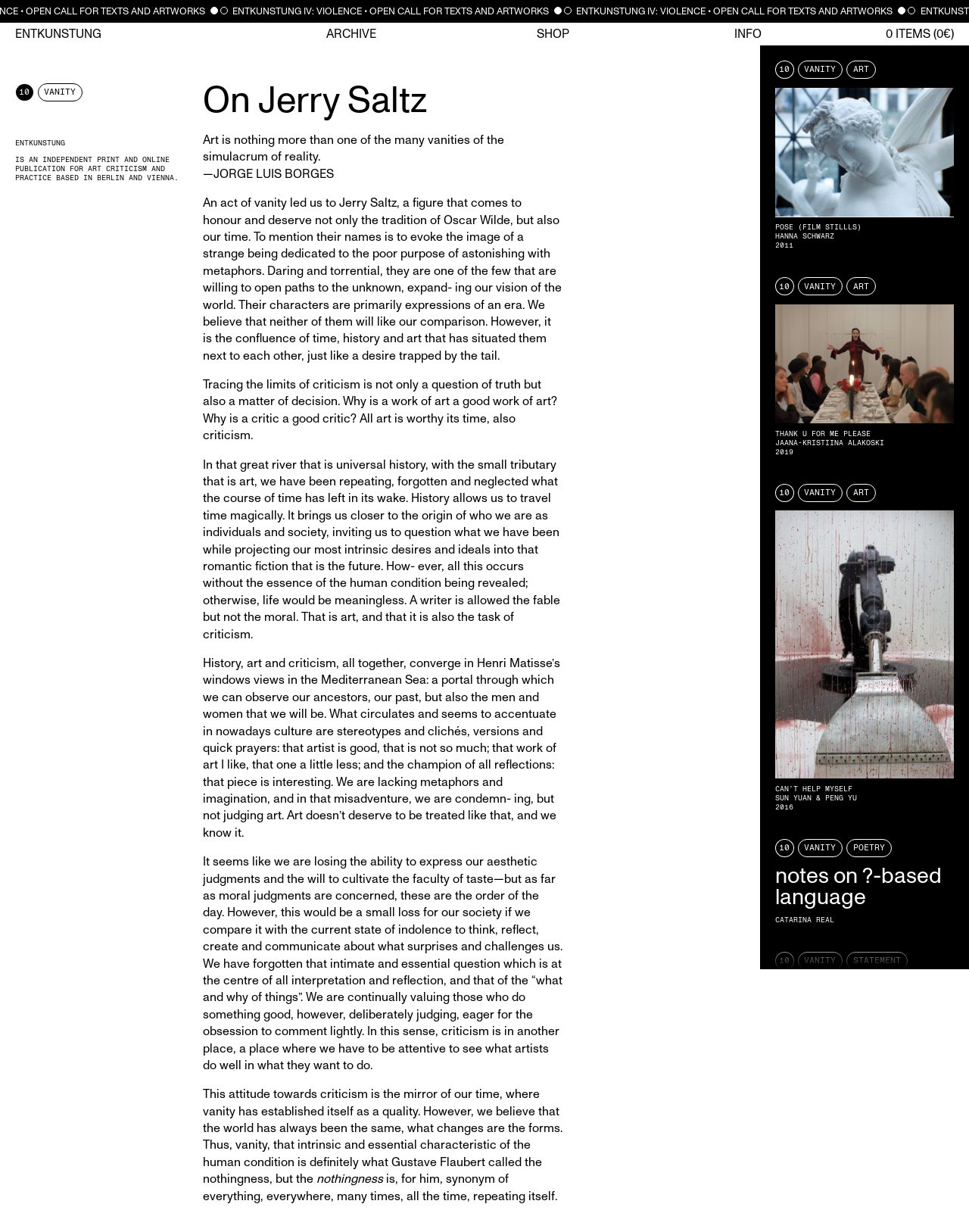Locate the bounding box coordinates of the area to click to fulfill this instruction: "View the ESSAY page". The bounding box should be presented as four float numbers between 0 and 1, in the order [left, top, right, bottom].

[0.874, 0.846, 0.919, 0.864]